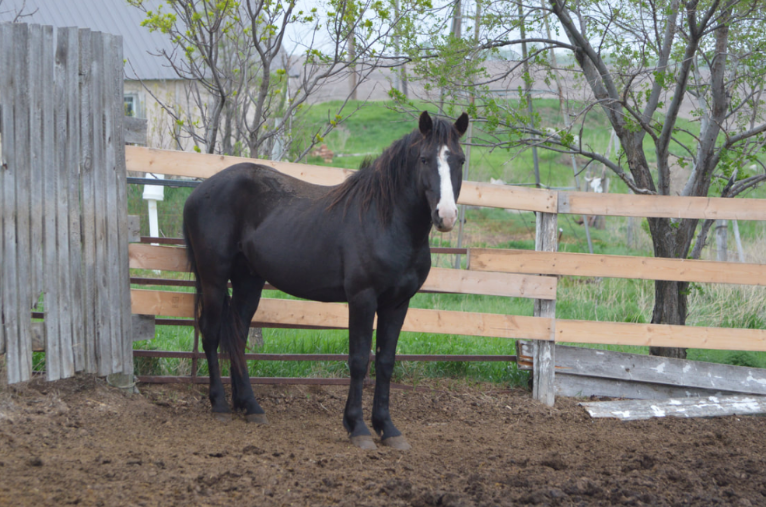Look at the image and write a detailed answer to the question: 
What is near the horse?

According to the caption, the horse is positioned near a rustic wooden fence, which complements the natural surroundings of the farm.